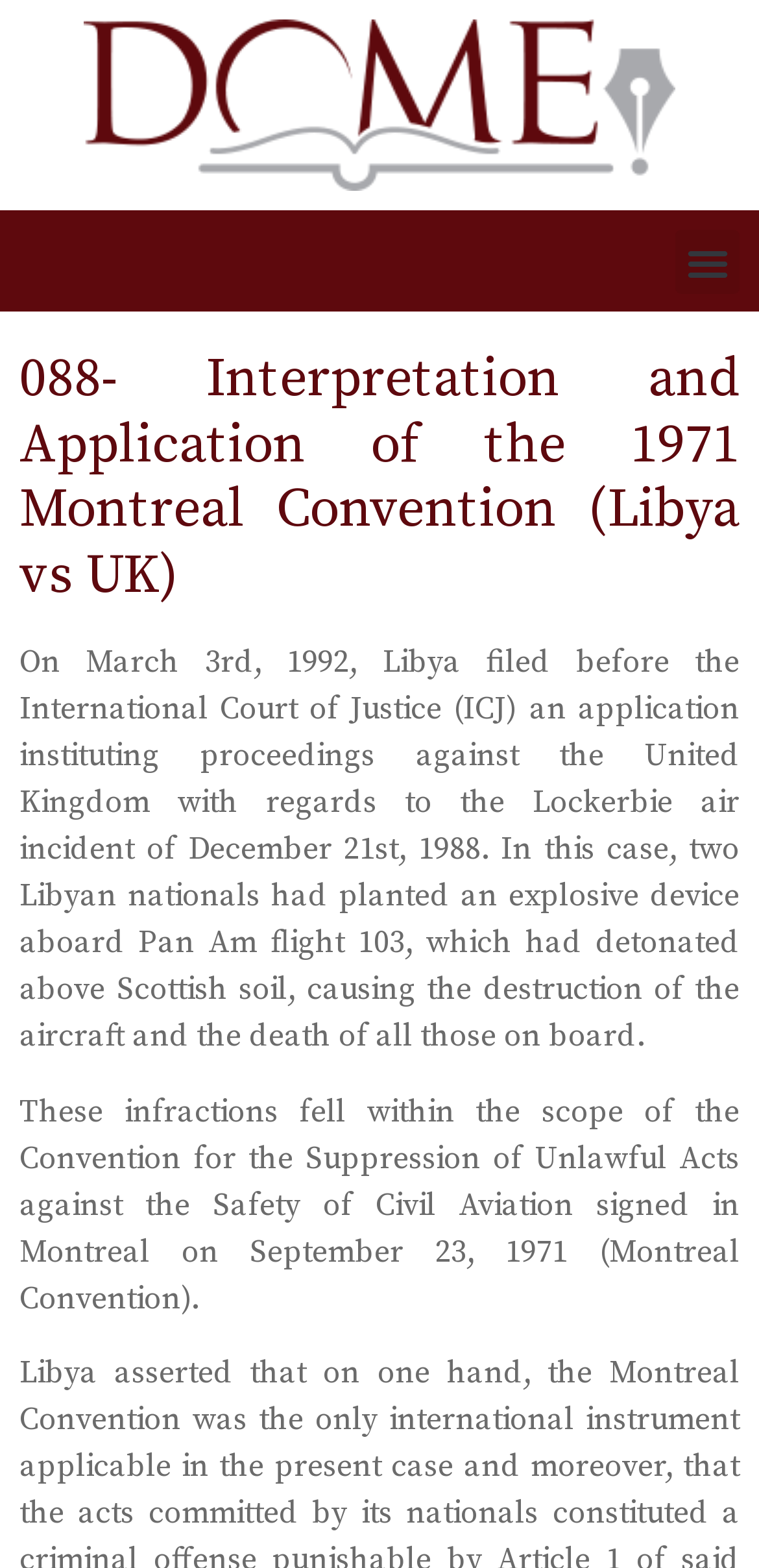Identify the bounding box for the UI element specified in this description: "Menu". The coordinates must be four float numbers between 0 and 1, formatted as [left, top, right, bottom].

[0.89, 0.147, 0.974, 0.188]